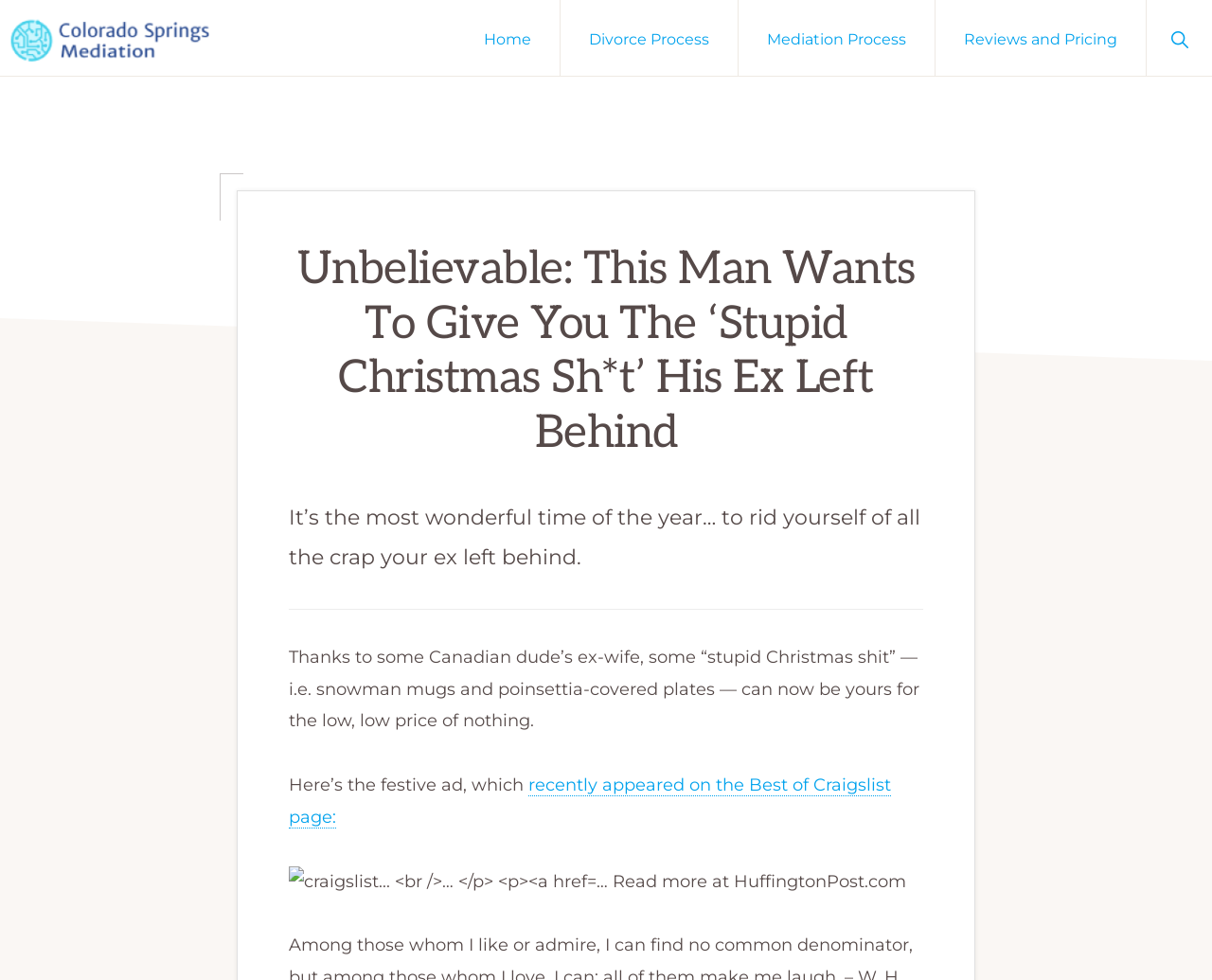Your task is to extract the text of the main heading from the webpage.

Unbelievable: This Man Wants To Give You The ‘Stupid Christmas Sh*t’ His Ex Left Behind
